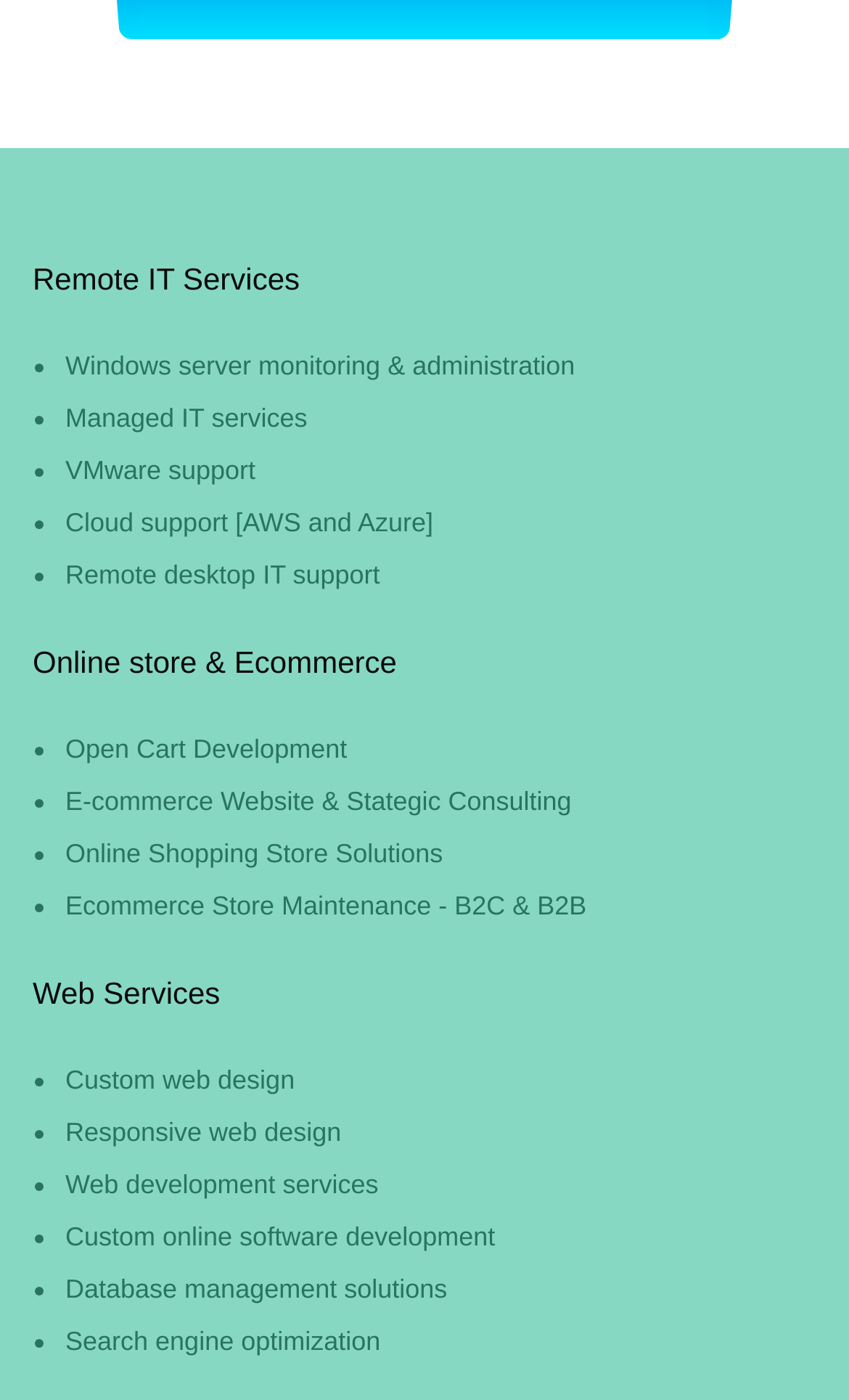Based on the element description: "Online Shopping Store Solutions", identify the UI element and provide its bounding box coordinates. Use four float numbers between 0 and 1, [left, top, right, bottom].

[0.077, 0.599, 0.522, 0.62]